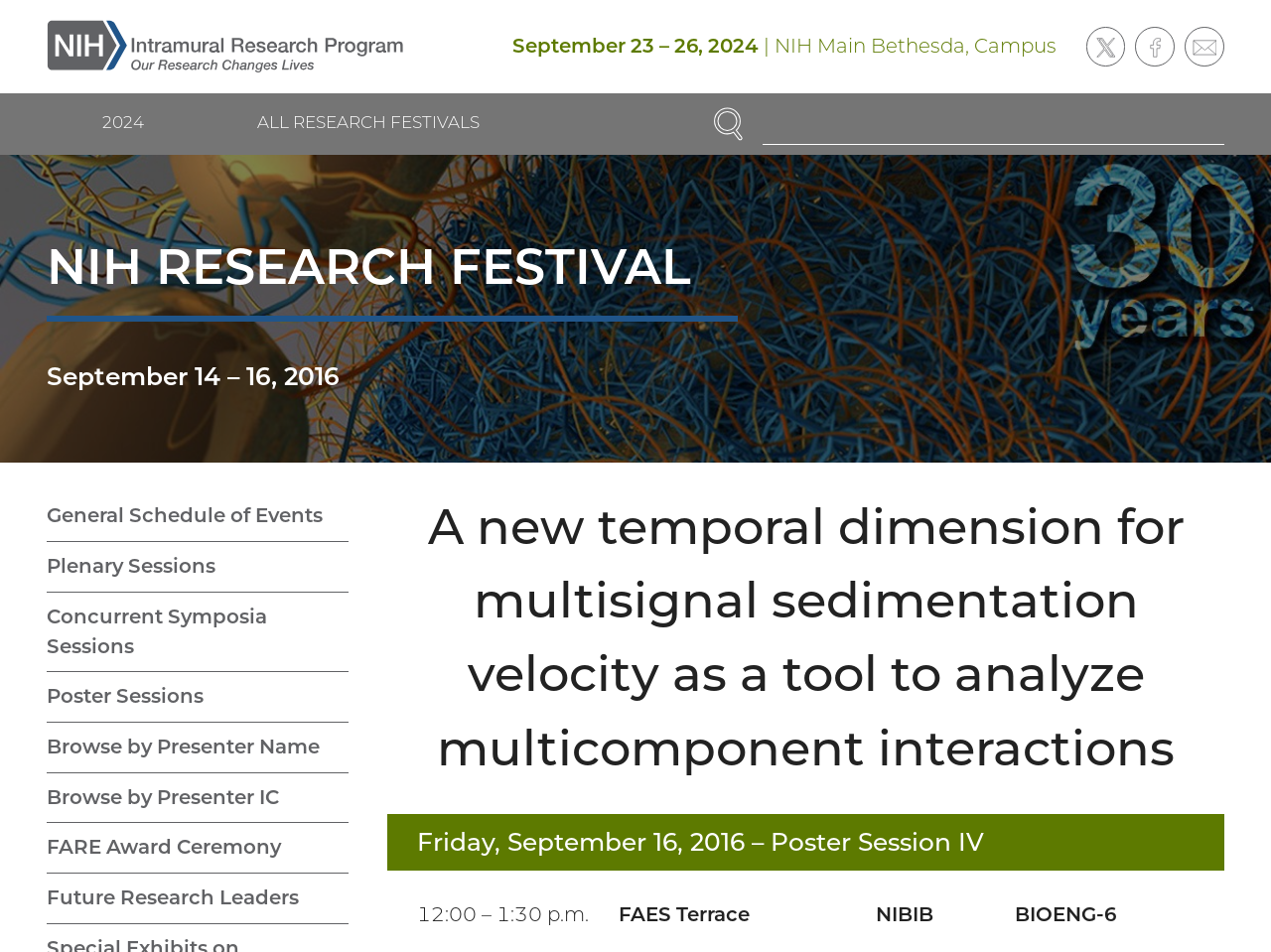Please give the bounding box coordinates of the area that should be clicked to fulfill the following instruction: "View the general schedule of events". The coordinates should be in the format of four float numbers from 0 to 1, i.e., [left, top, right, bottom].

[0.037, 0.517, 0.254, 0.568]